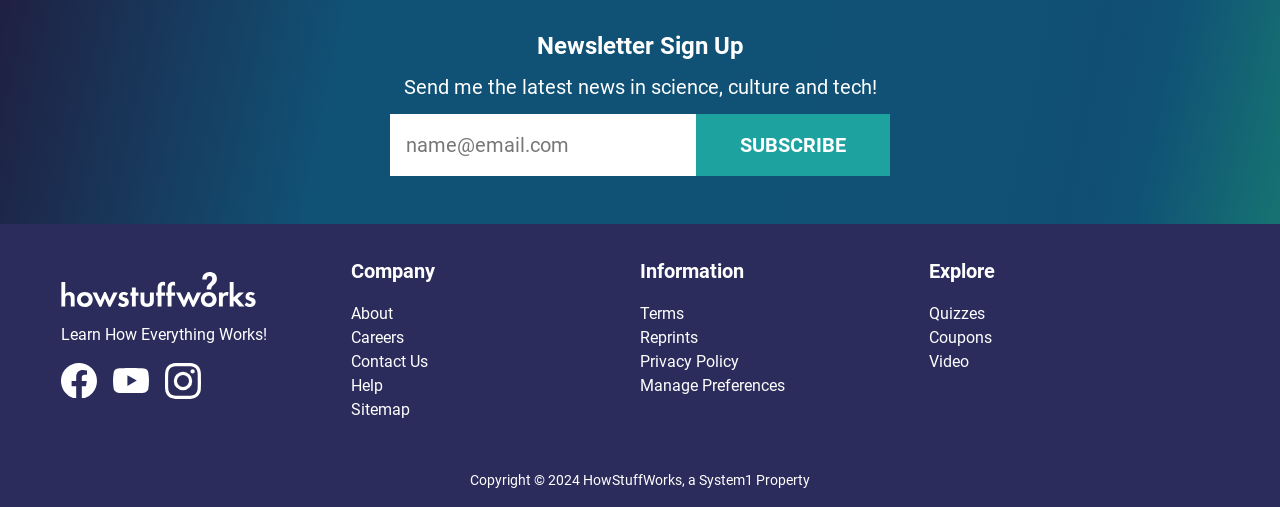Determine the bounding box coordinates for the element that should be clicked to follow this instruction: "Check the terms". The coordinates should be given as four float numbers between 0 and 1, in the format [left, top, right, bottom].

[0.5, 0.599, 0.534, 0.636]